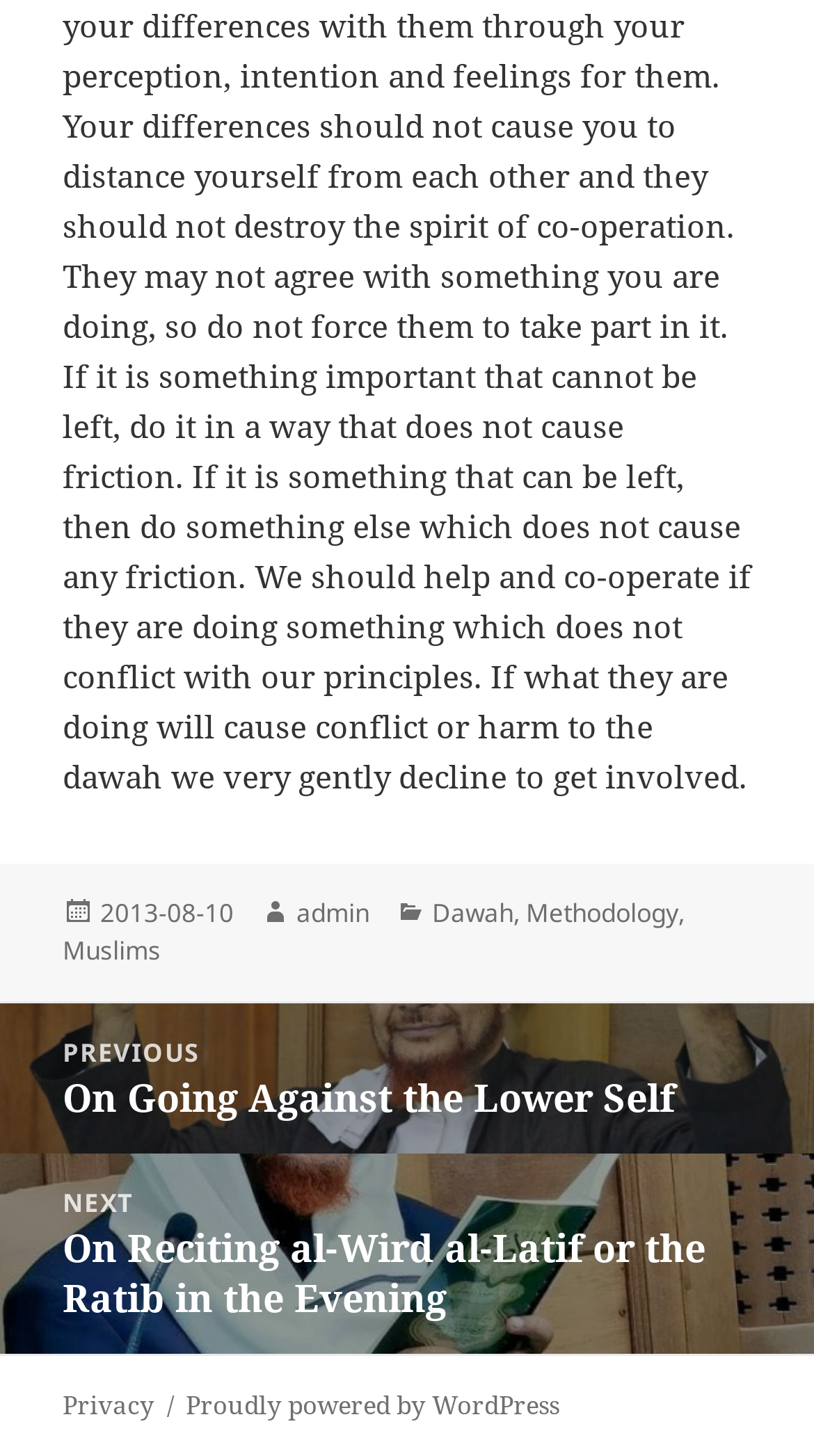Identify the bounding box coordinates of the clickable region required to complete the instruction: "Follow us on Youtube". The coordinates should be given as four float numbers within the range of 0 and 1, i.e., [left, top, right, bottom].

None